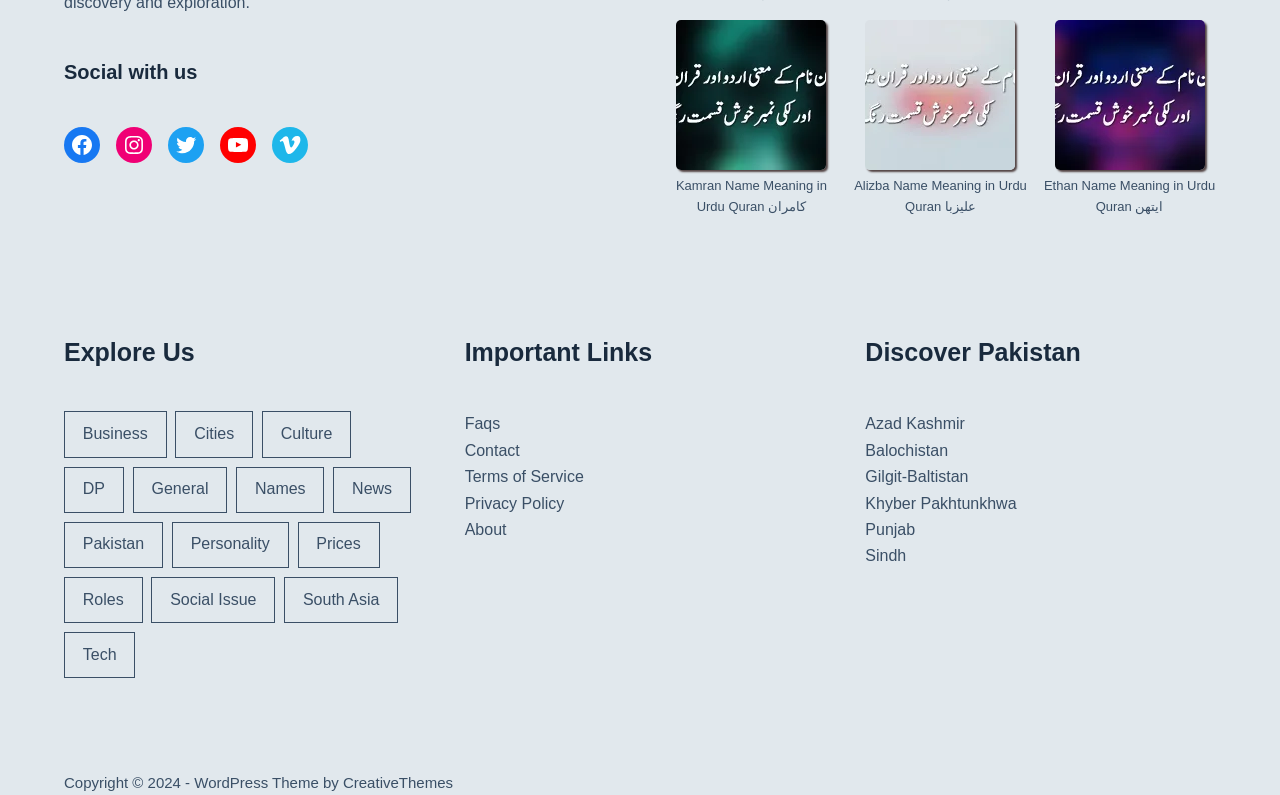Determine the bounding box coordinates of the clickable element to complete this instruction: "Visit CreativeThemes". Provide the coordinates in the format of four float numbers between 0 and 1, [left, top, right, bottom].

[0.268, 0.973, 0.354, 0.995]